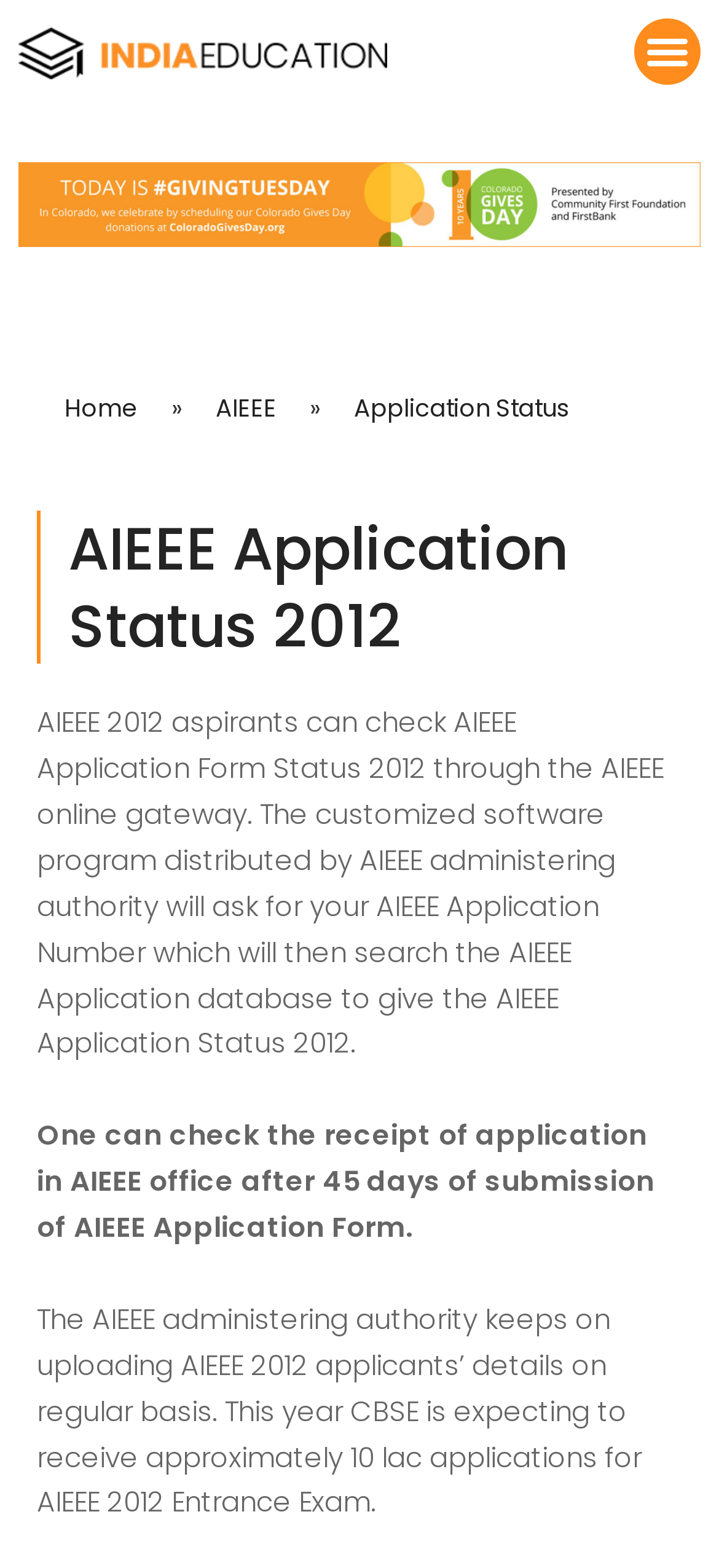Find the headline of the webpage and generate its text content.

AIEEE Application Status 2012